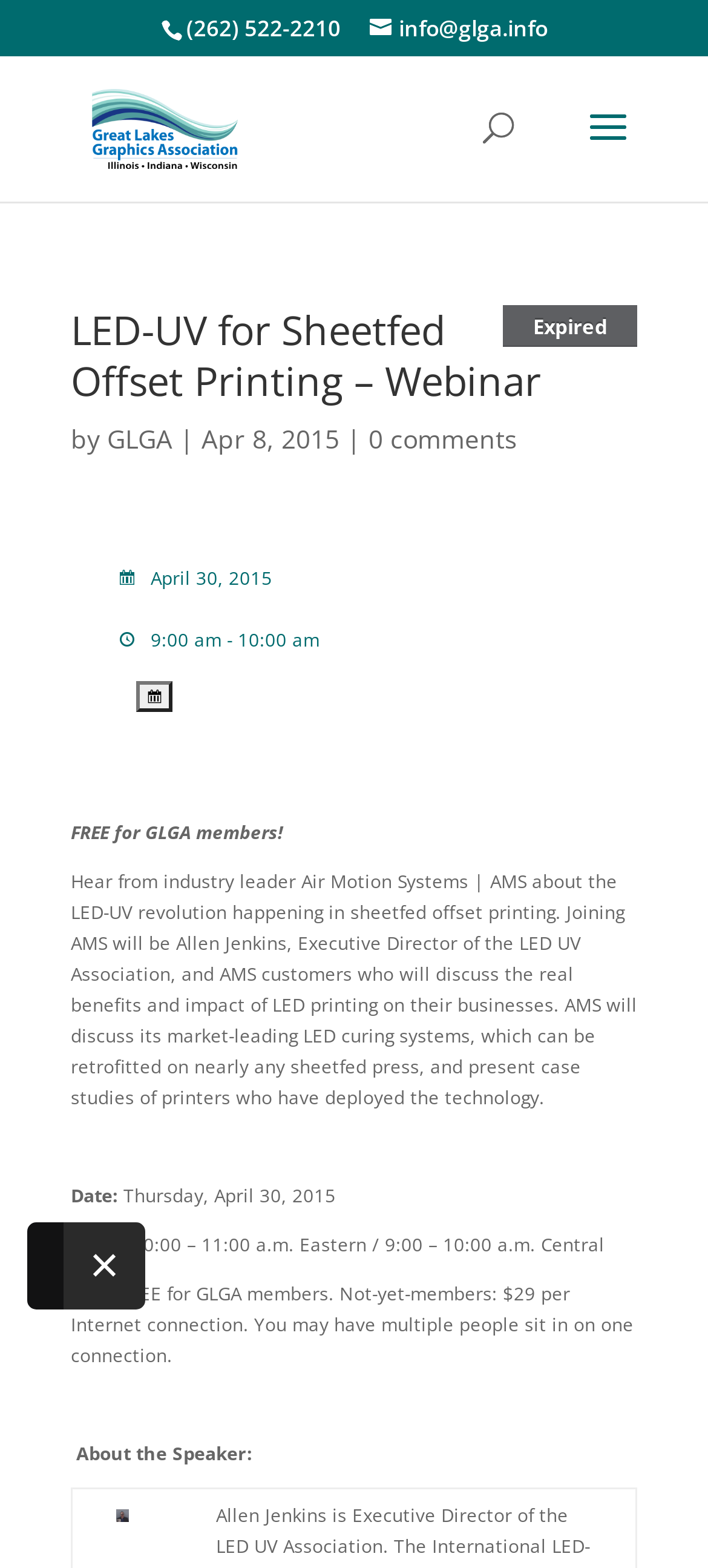Please give a succinct answer to the question in one word or phrase:
Who is the speaker?

Allen Jenkins